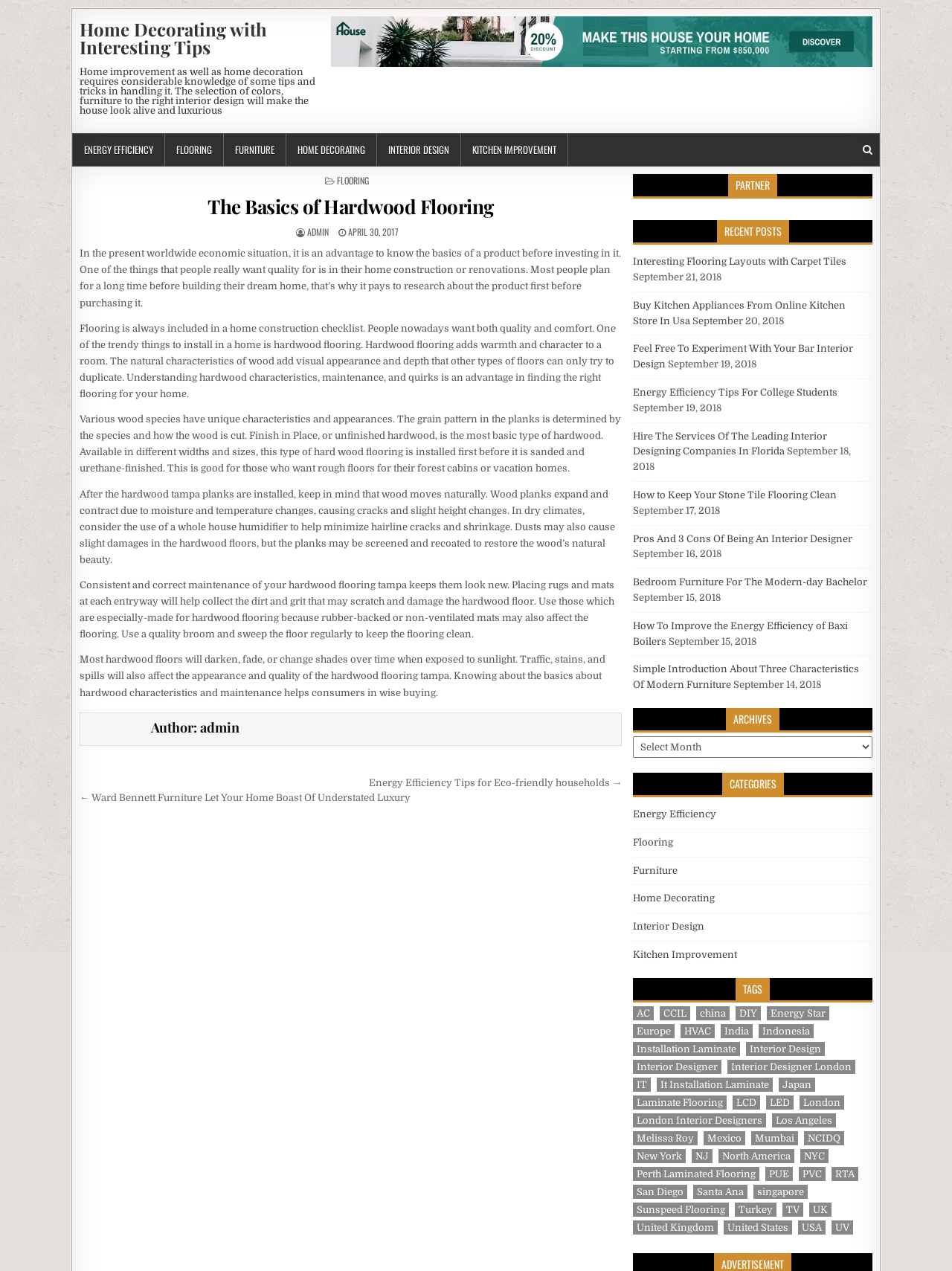Use the information in the screenshot to answer the question comprehensively: What is the category of the latest article?

I found the latest article by looking at the 'Recent Posts' section, which is located at the bottom right of the webpage. The latest article is 'Interesting Flooring Layouts with Carpet Tiles', and its category is 'Flooring'.